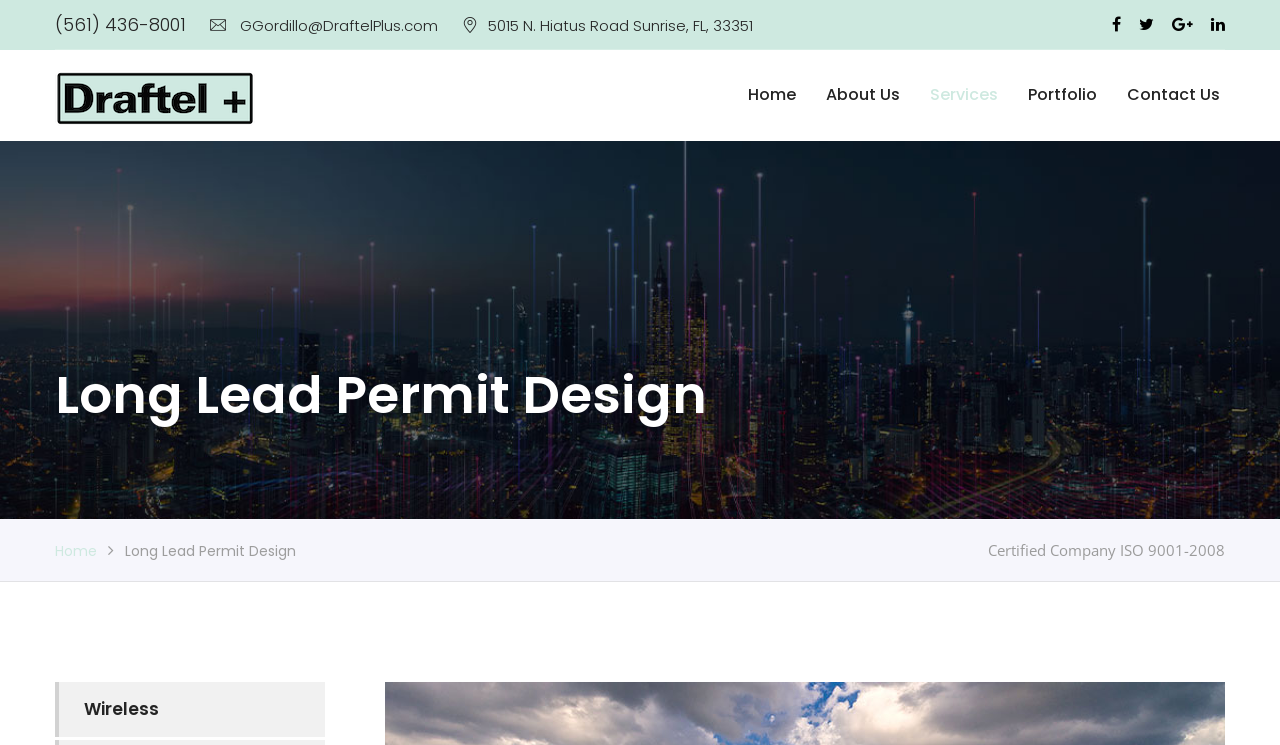Please locate the bounding box coordinates of the element's region that needs to be clicked to follow the instruction: "Go to the Home page". The bounding box coordinates should be provided as four float numbers between 0 and 1, i.e., [left, top, right, bottom].

[0.584, 0.081, 0.622, 0.174]